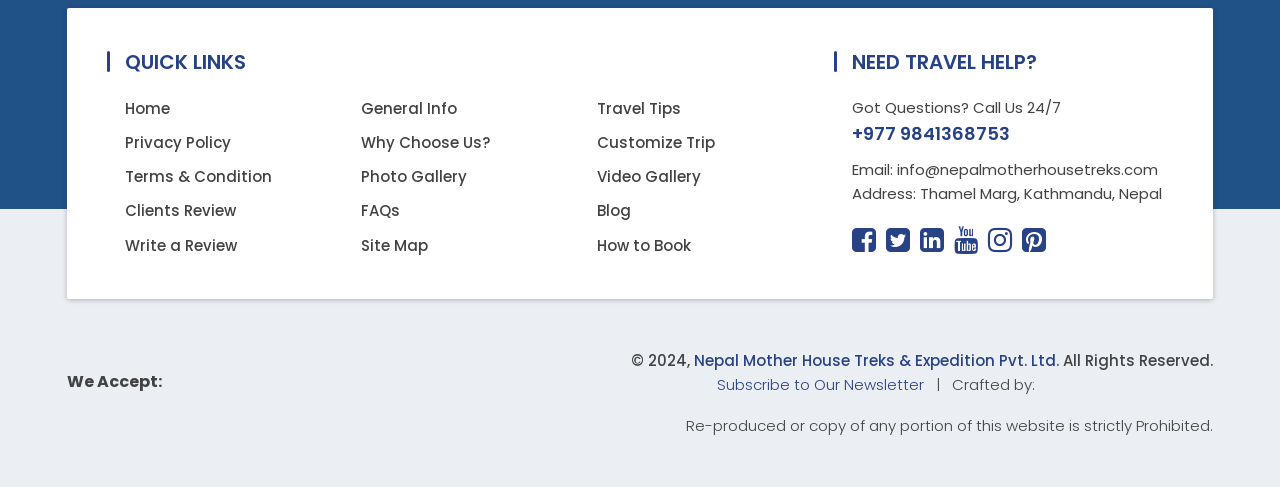Please locate the bounding box coordinates for the element that should be clicked to achieve the following instruction: "Subscribe to the newsletter". Ensure the coordinates are given as four float numbers between 0 and 1, i.e., [left, top, right, bottom].

[0.56, 0.768, 0.725, 0.811]